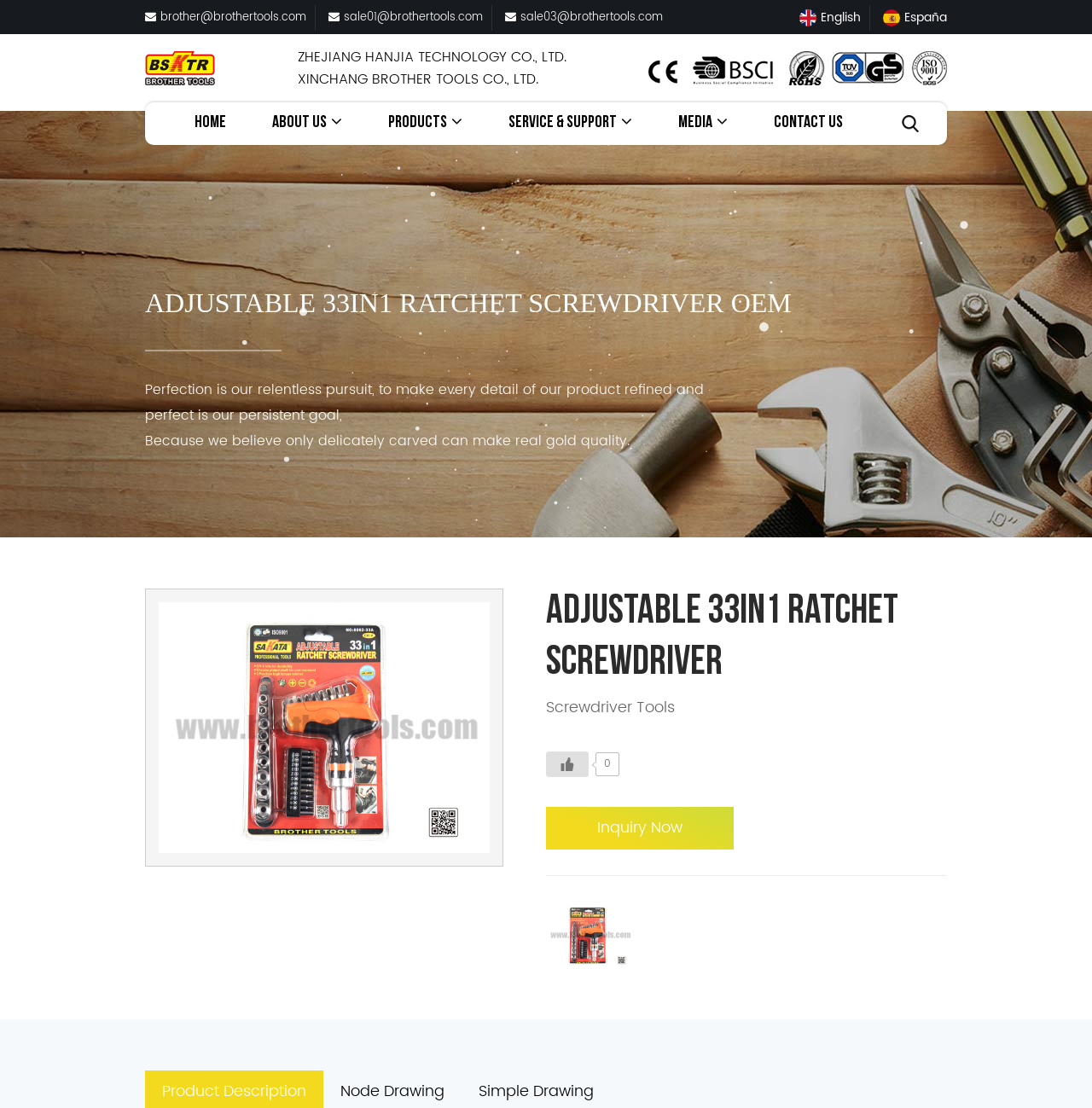Please determine the bounding box coordinates of the area that needs to be clicked to complete this task: 'Switch to 'España' language'. The coordinates must be four float numbers between 0 and 1, formatted as [left, top, right, bottom].

[0.809, 0.007, 0.867, 0.024]